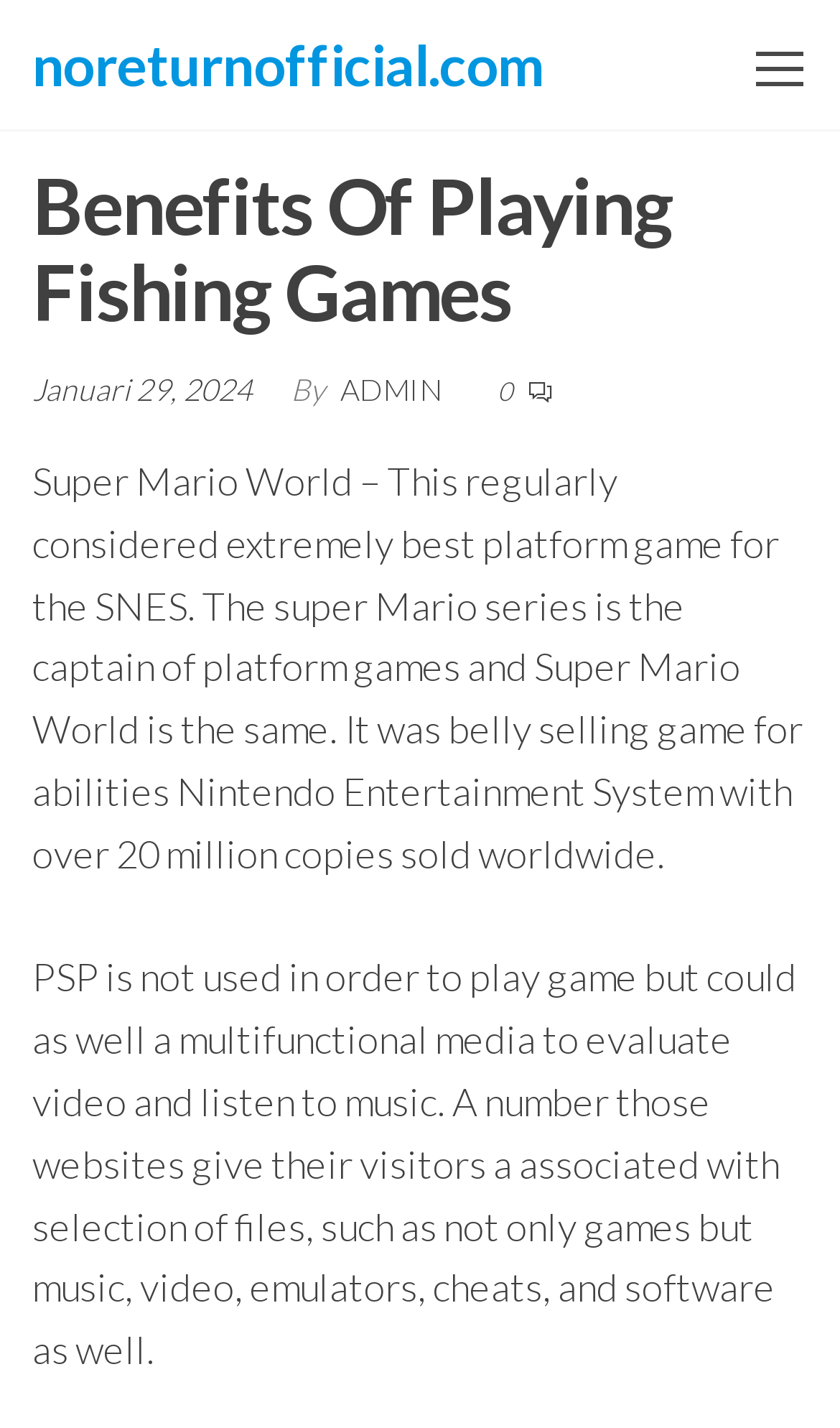Respond to the question below with a single word or phrase:
Who is the author of the article?

ADMIN